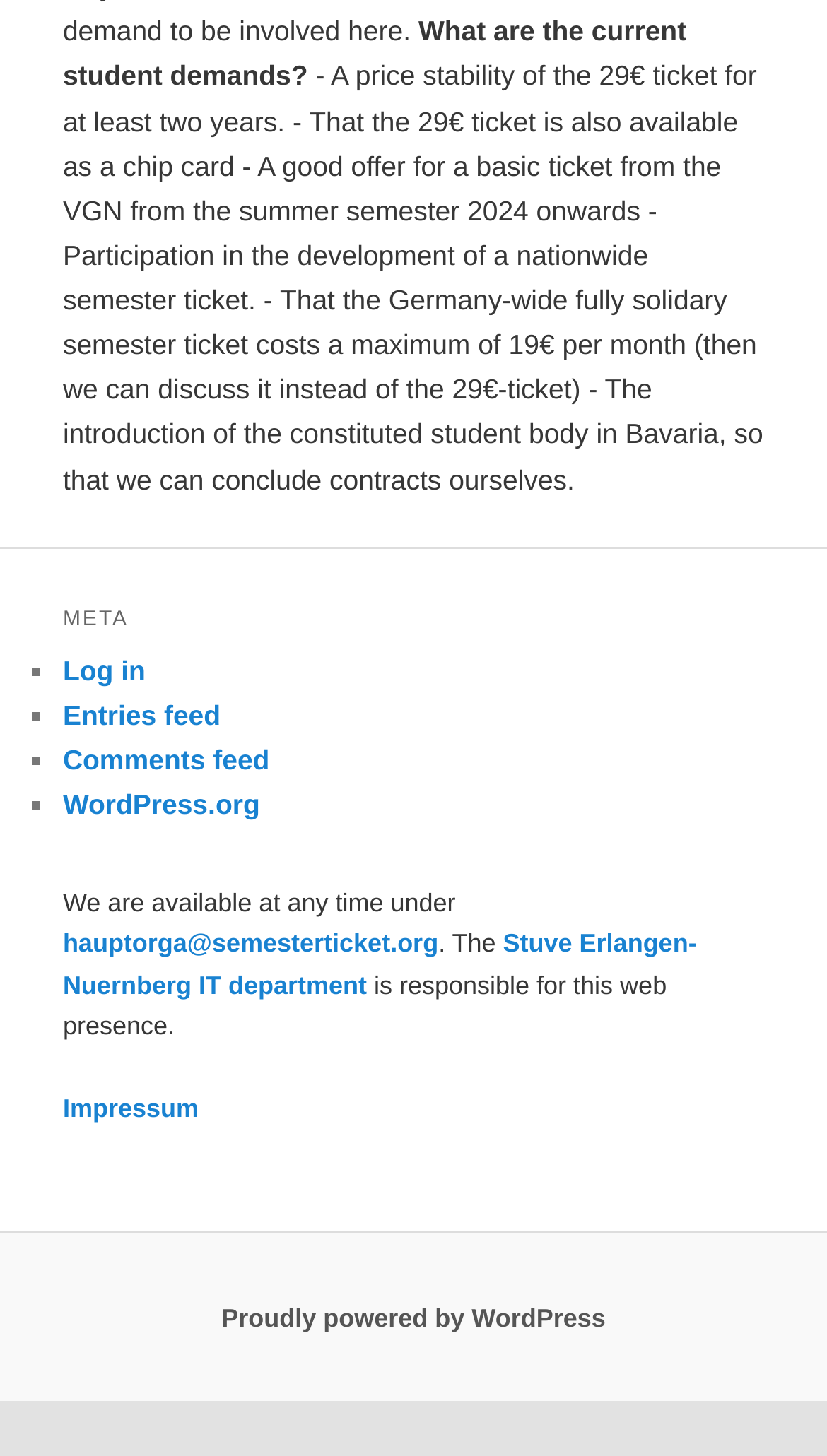Provide a brief response to the question below using a single word or phrase: 
What is the name of the platform powering this website?

WordPress